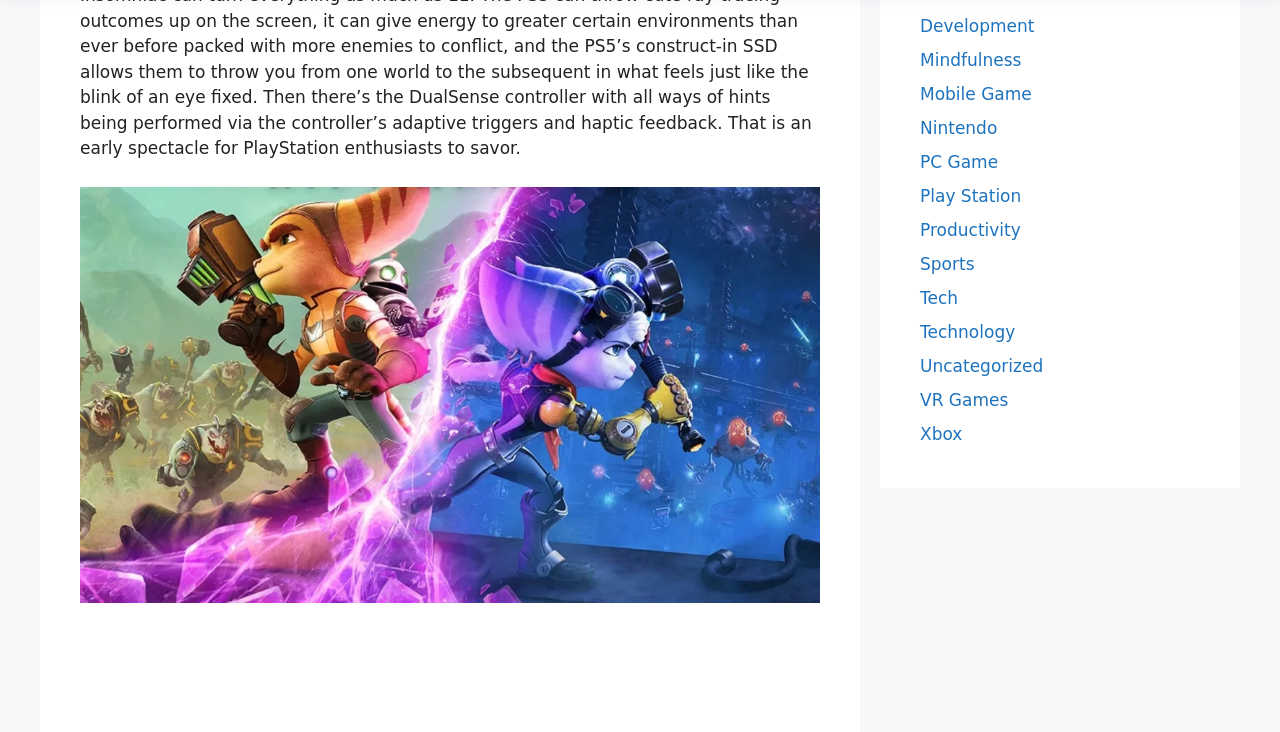How many categories are related to gaming?
Provide an in-depth and detailed explanation in response to the question.

Upon reviewing the categories, I can identify at least 5 categories related to gaming: Mobile Game, Nintendo, PC Game, Play Station, VR Games, and Xbox. These categories are likely related to gaming, although there might be other categories that also relate to gaming in some way.